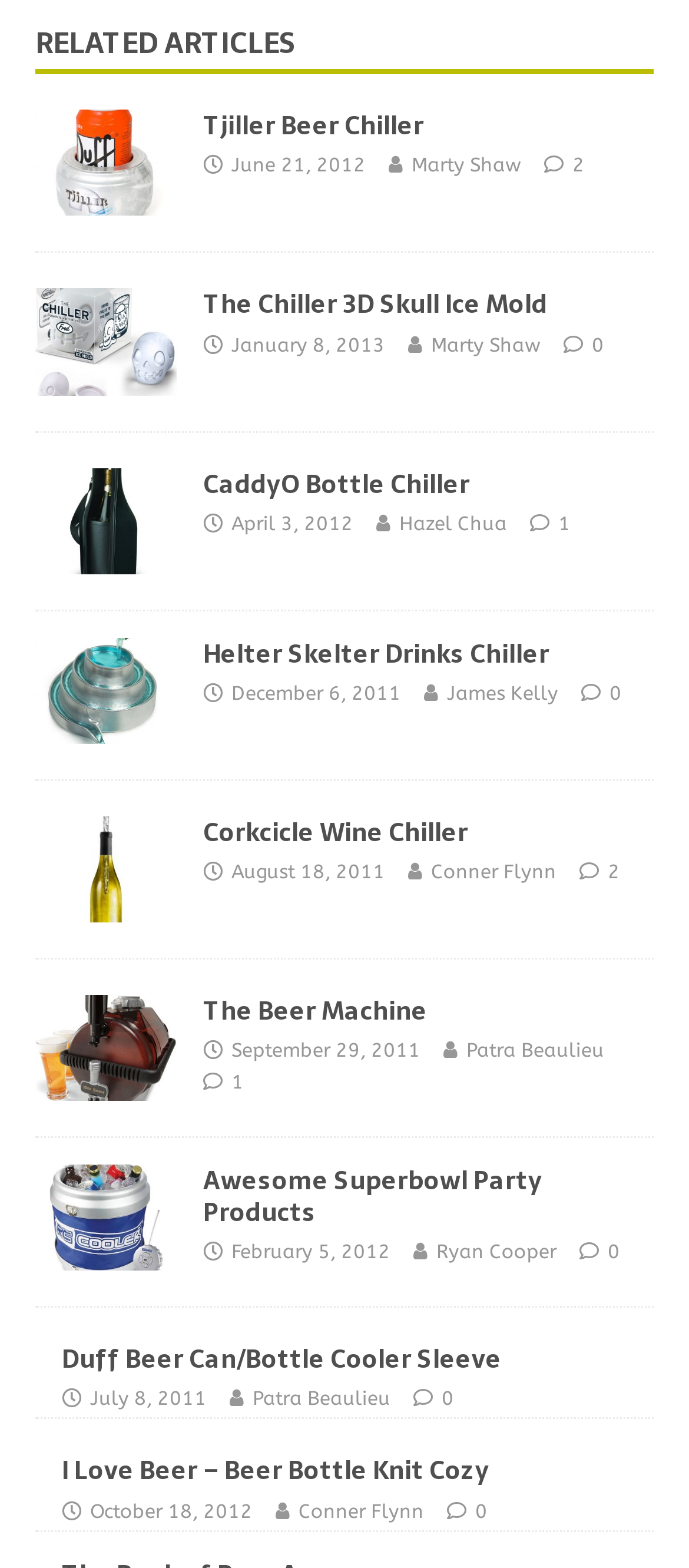How many comments does the second article have?
Look at the image and answer the question with a single word or phrase.

0